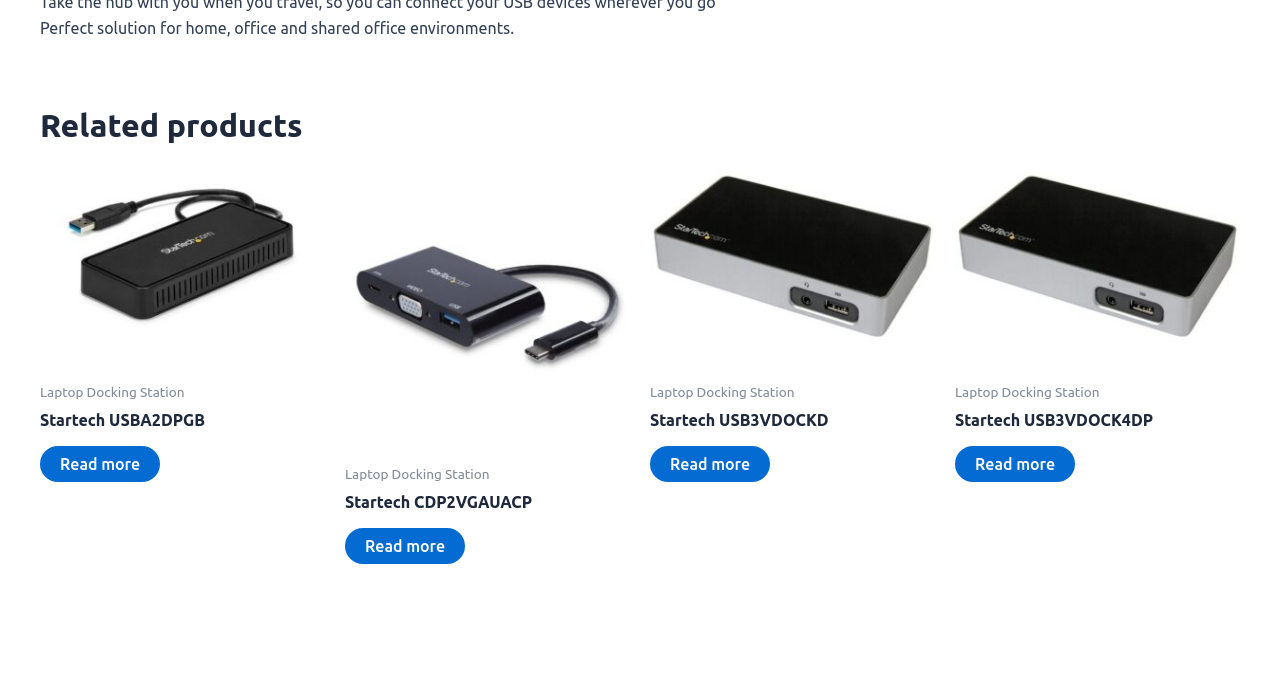Please give a one-word or short phrase response to the following question: 
What is the common theme among the product names?

Startech